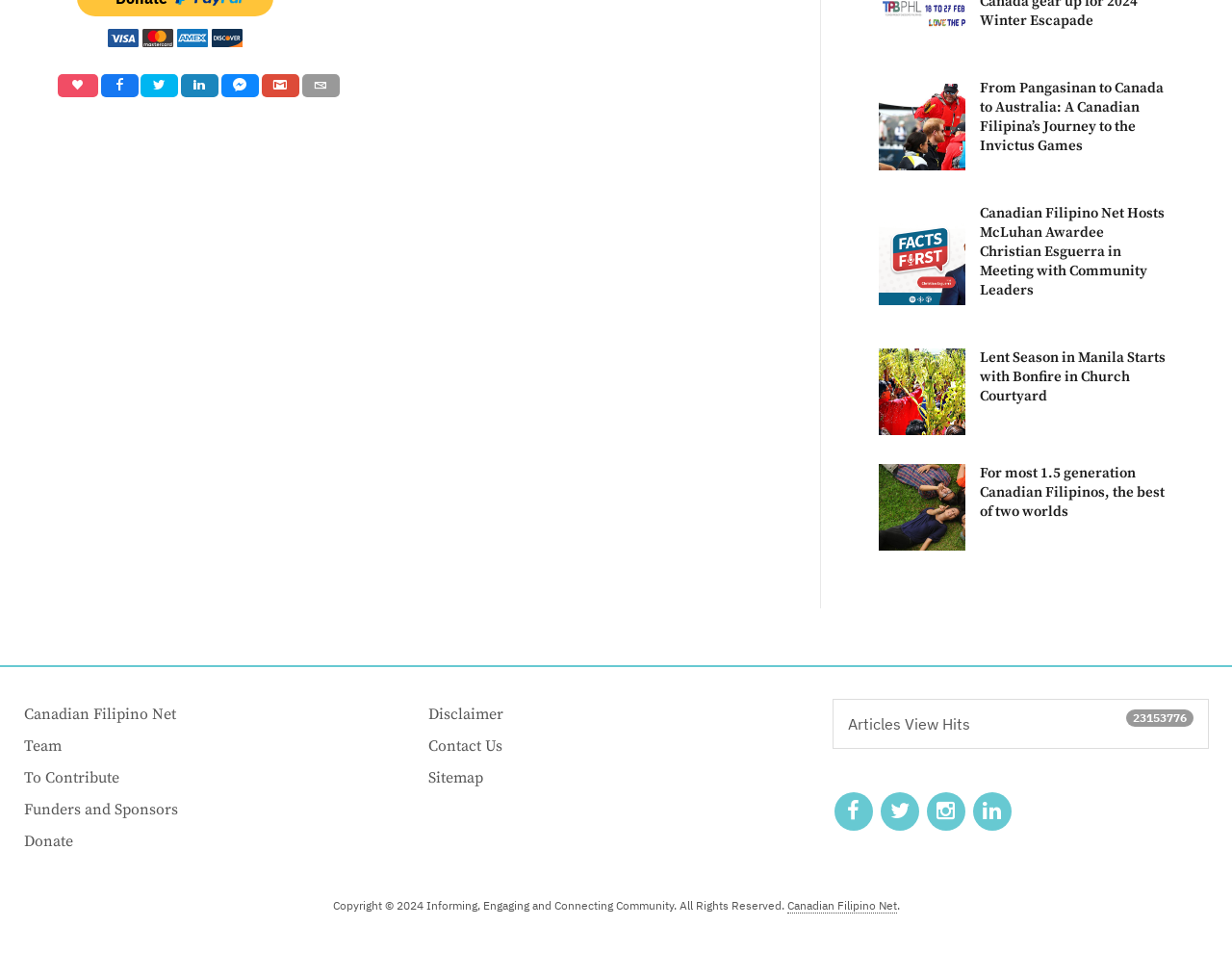Use a single word or phrase to answer the question:
How many icons are at the bottom right?

4